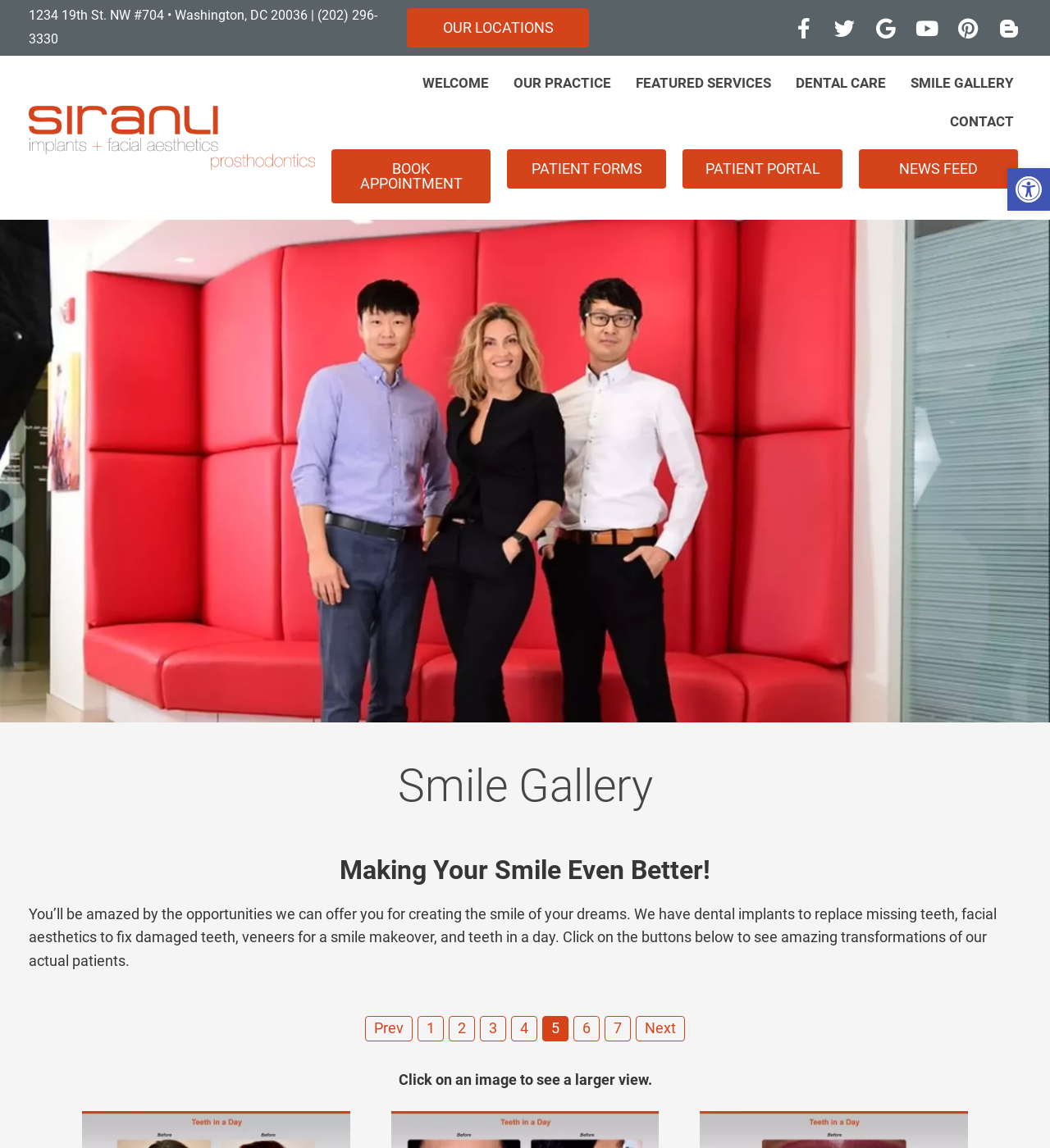Answer the question in one word or a short phrase:
What is the main service offered by Smile Gallery?

Dental care